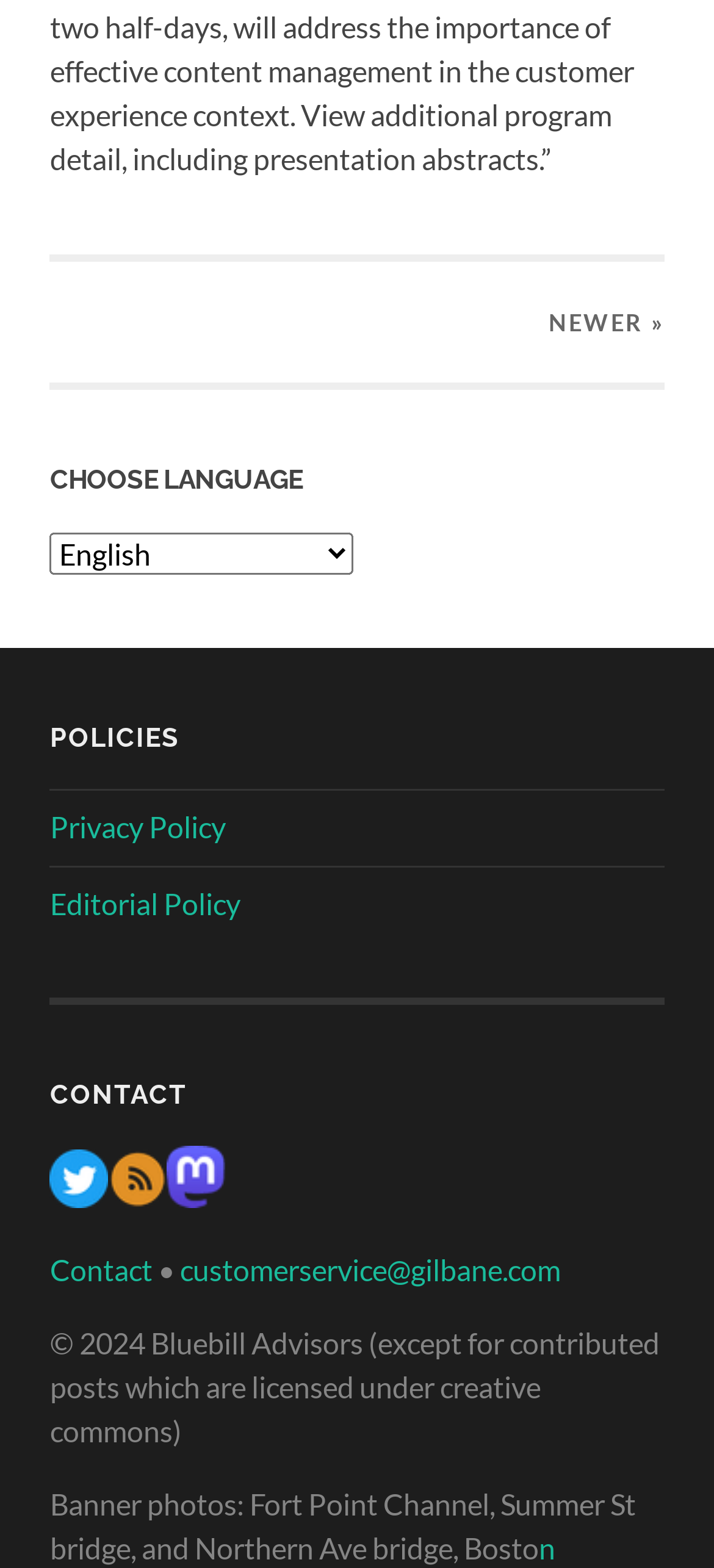How many links are there under the 'POLICIES' heading?
Based on the visual content, answer with a single word or a brief phrase.

2